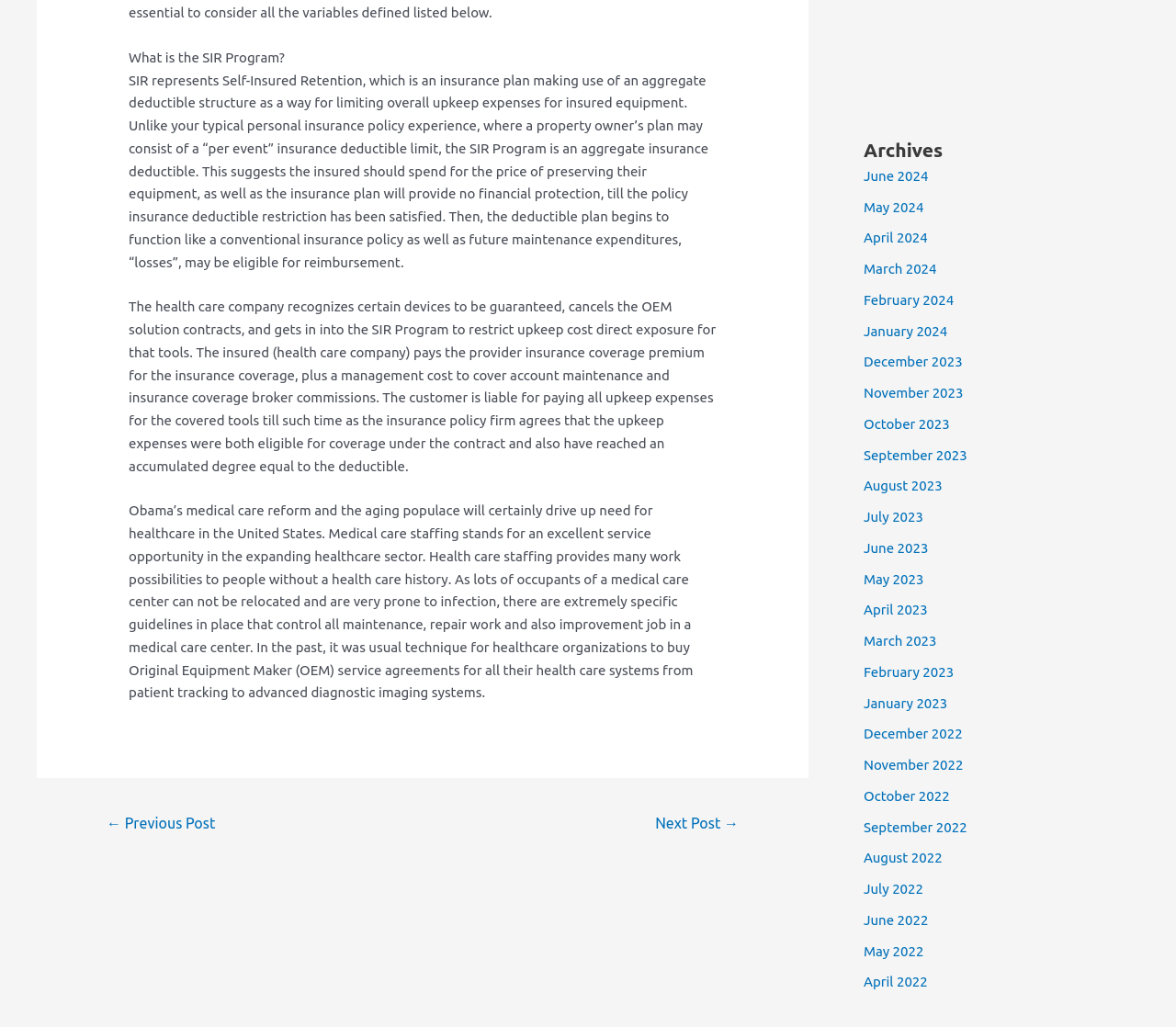What is the purpose of the SIR Program?
Provide a fully detailed and comprehensive answer to the question.

The SIR Program is designed to restrict upkeep cost direct exposure for healthcare companies. This is stated in the second paragraph of the webpage, which explains how the healthcare company recognizes certain devices to be guaranteed, cancels the OEM solution contracts, and gets into the SIR Program.